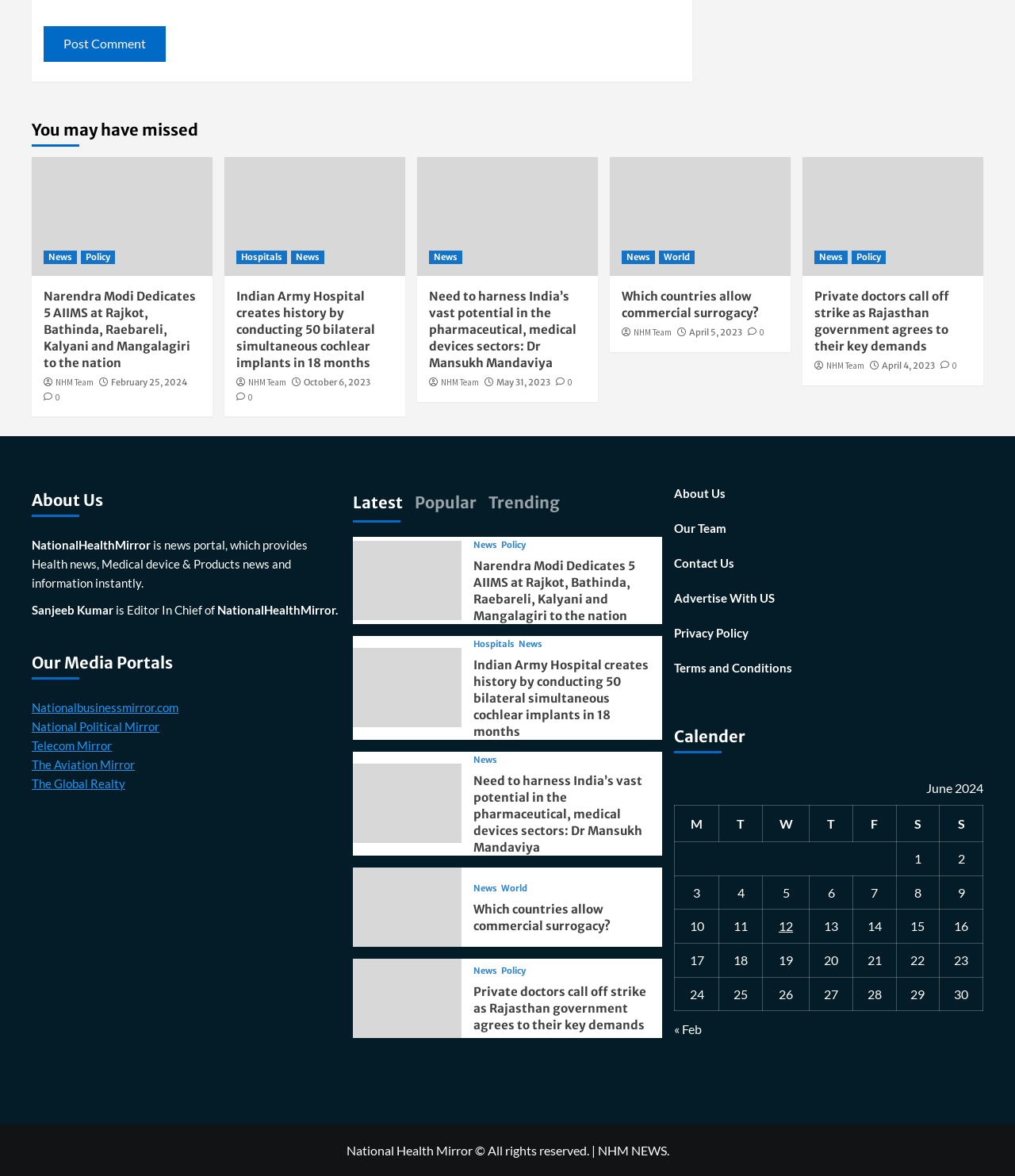Find the bounding box coordinates for the HTML element described in this sentence: "Contact Us". Provide the coordinates as four float numbers between 0 and 1, in the format [left, top, right, bottom].

[0.664, 0.471, 0.969, 0.497]